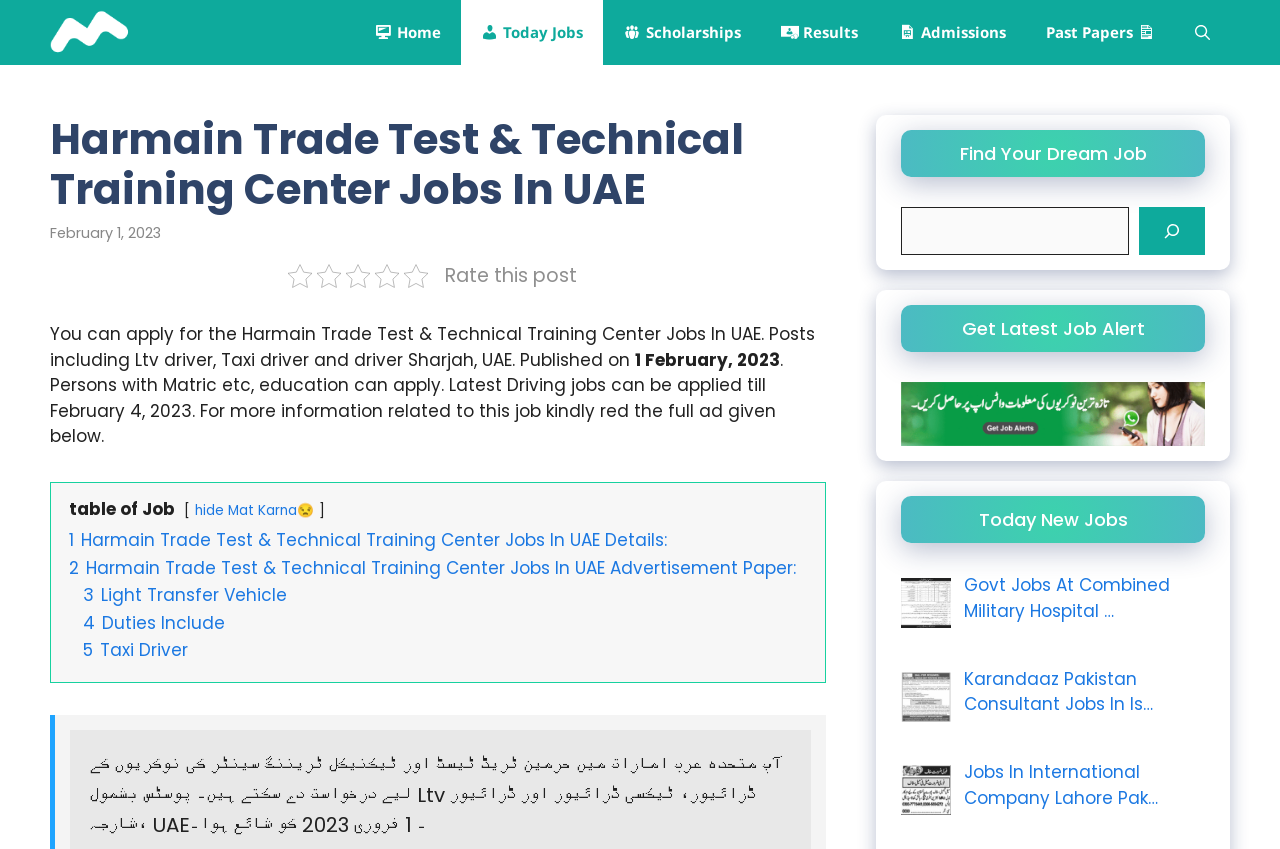Extract the bounding box coordinates of the UI element described: "aria-label="Open Search Bar"". Provide the coordinates in the format [left, top, right, bottom] with values ranging from 0 to 1.

[0.918, 0.0, 0.961, 0.077]